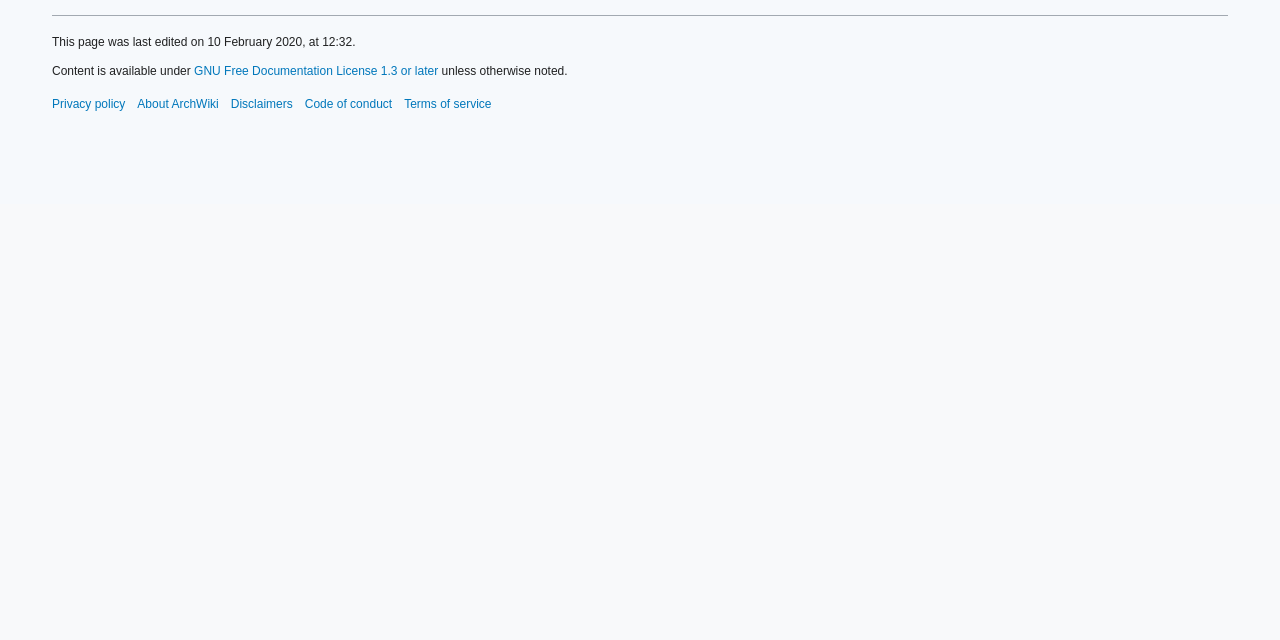Locate the UI element that matches the description Terms of service in the webpage screenshot. Return the bounding box coordinates in the format (top-left x, top-left y, bottom-right x, bottom-right y), with values ranging from 0 to 1.

[0.316, 0.151, 0.384, 0.173]